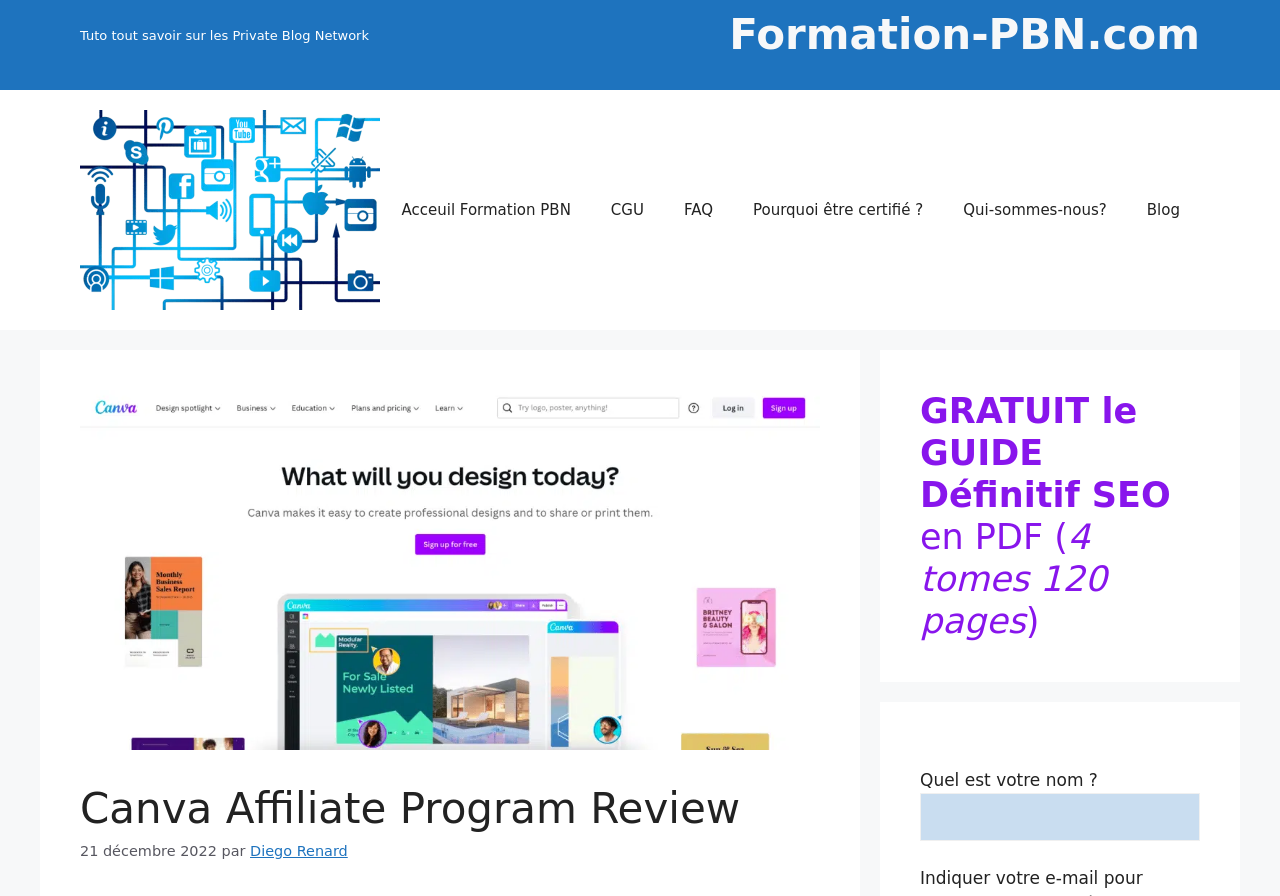Please specify the bounding box coordinates in the format (top-left x, top-left y, bottom-right x, bottom-right y), with all values as floating point numbers between 0 and 1. Identify the bounding box of the UI element described by: PSB Academy Degree

None